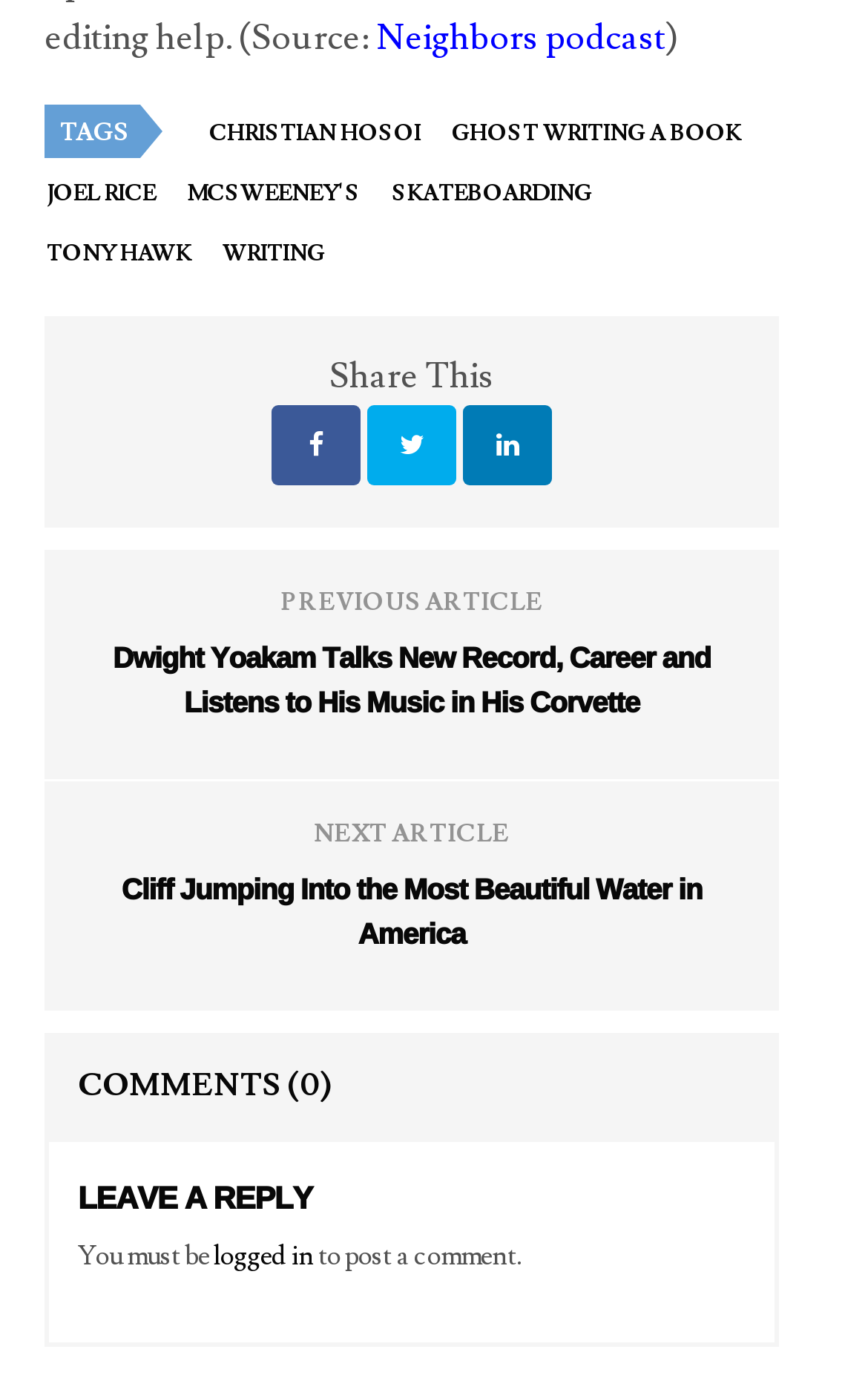What is required to post a comment?
Can you offer a detailed and complete answer to this question?

I looked at the text below the comments section and found the sentence 'You must be logged in to post a comment.' which indicates that one needs to be logged in to post a comment.